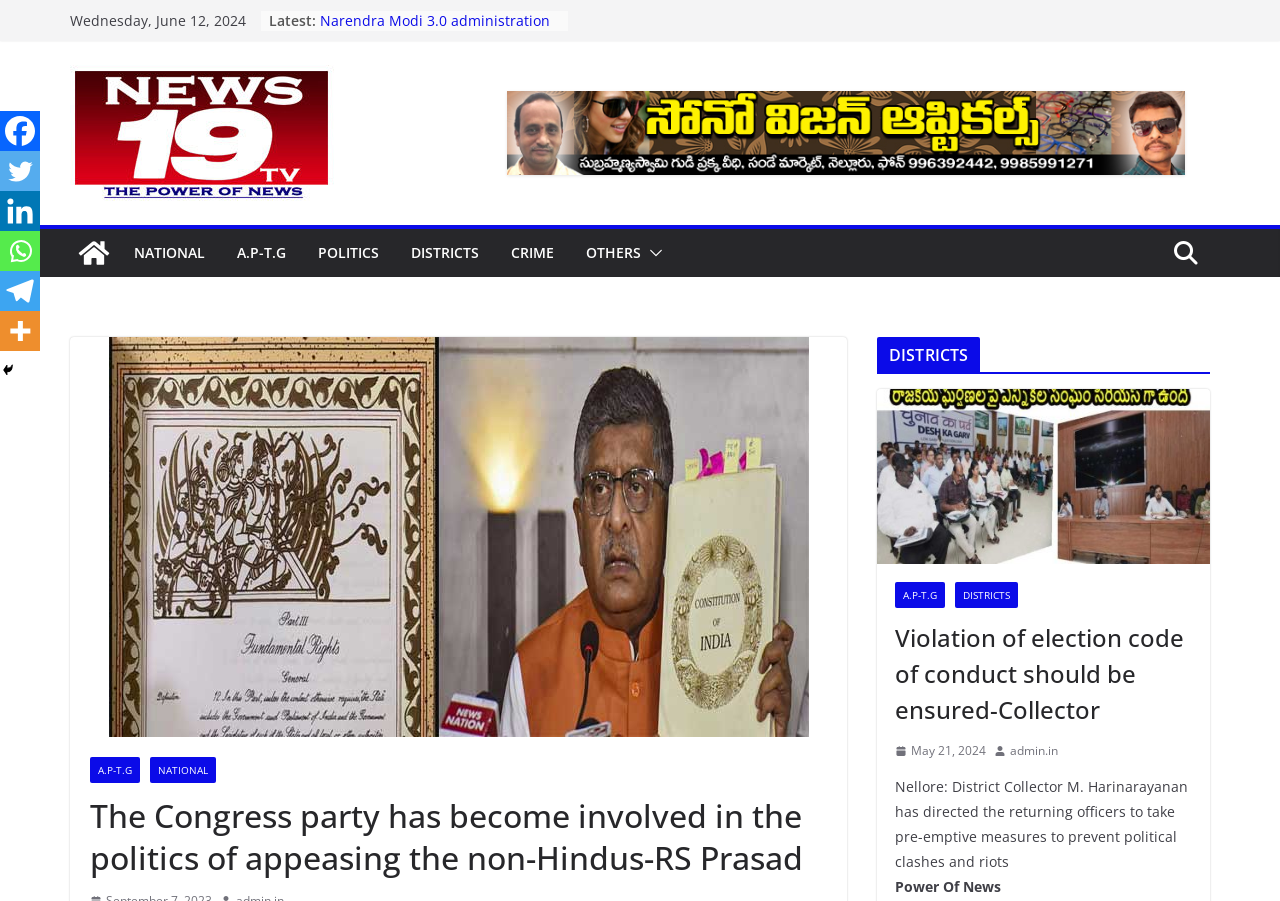Please identify the webpage's heading and generate its text content.

The Congress party has become involved in the politics of appeasing the non-Hindus-RS Prasad